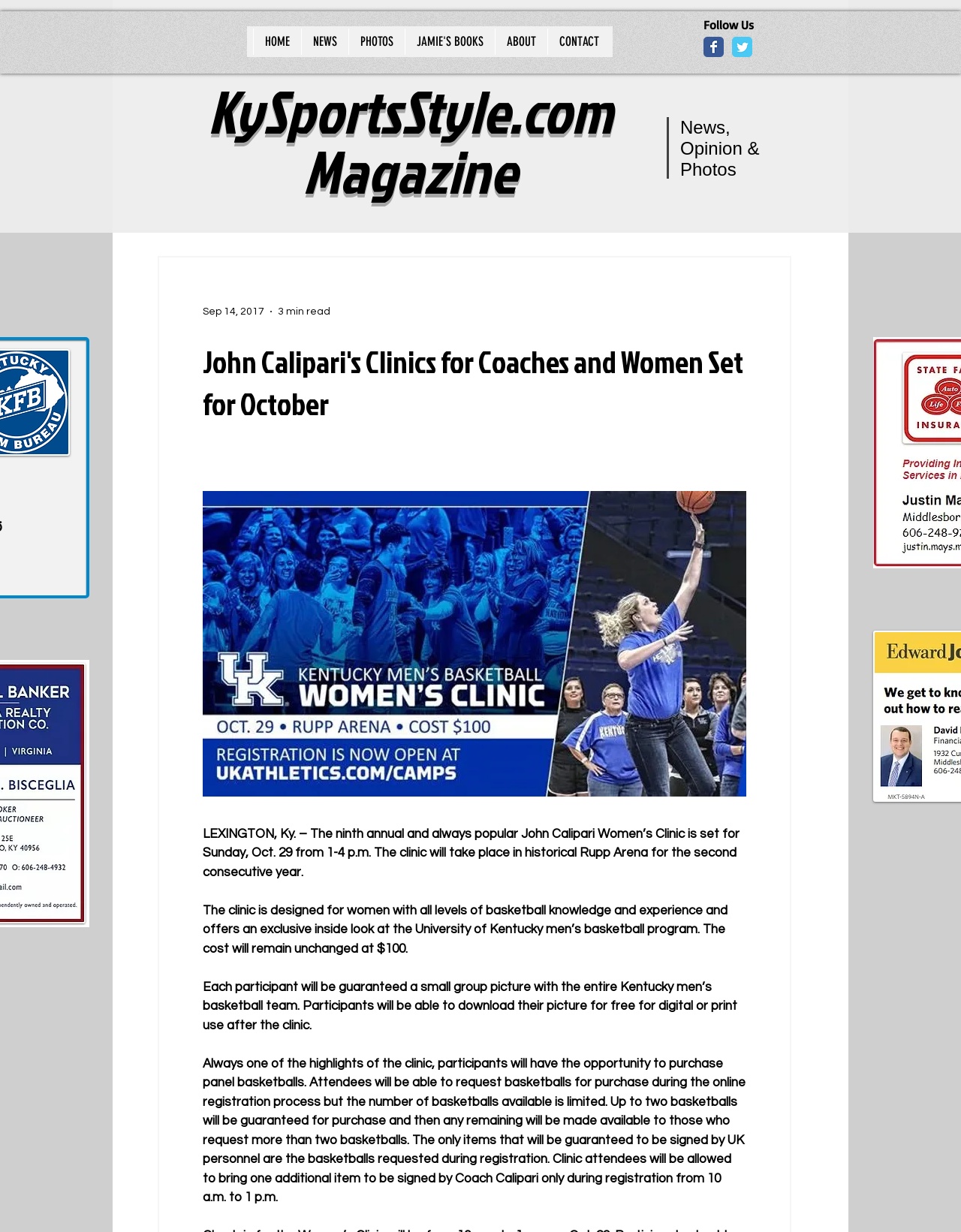Analyze the image and deliver a detailed answer to the question: What is the cost of the John Calipari Women’s Clinic?

The cost of the John Calipari Women’s Clinic is mentioned in the article as 'The cost will remain unchanged at $100.'